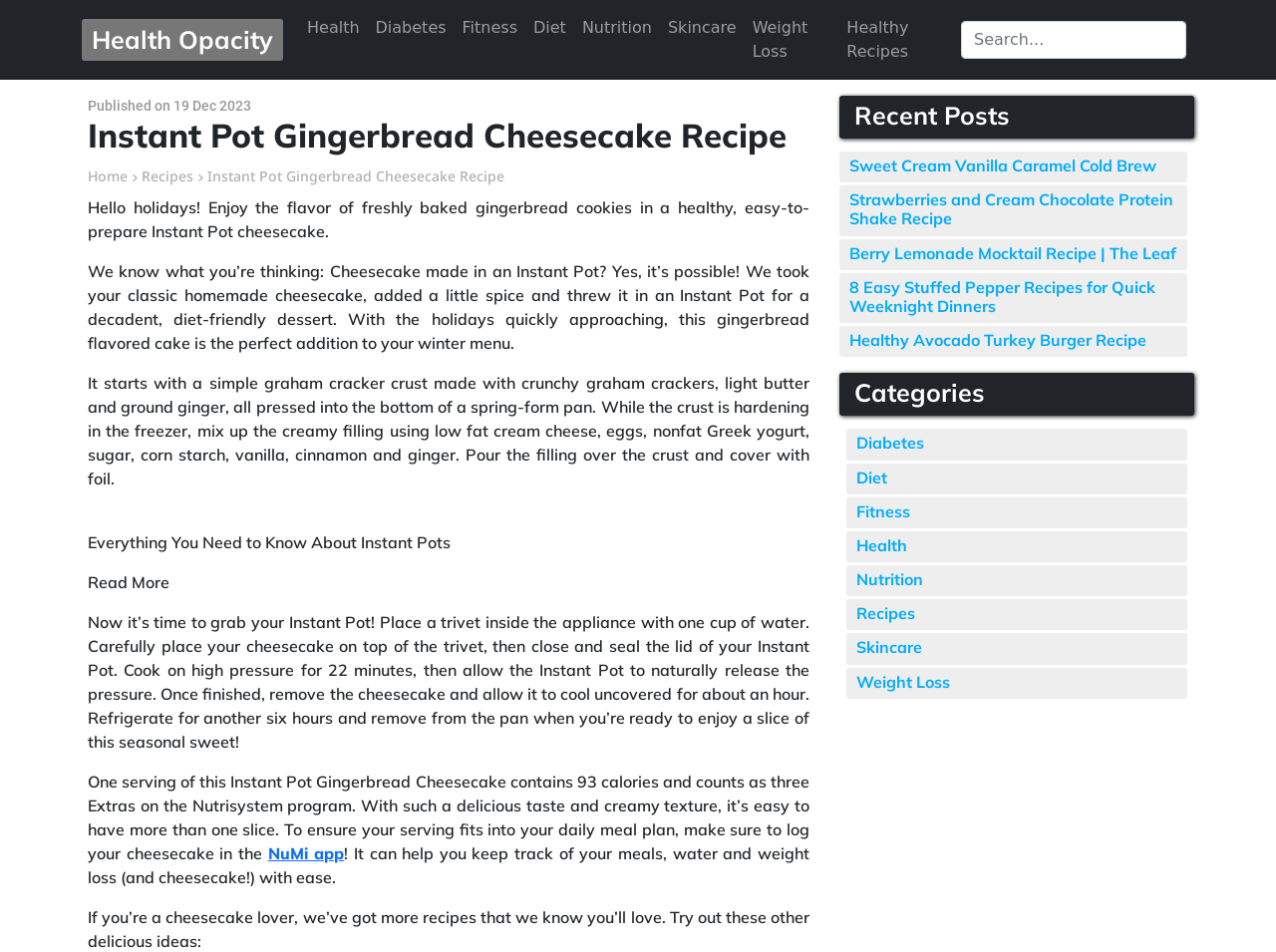Offer a meticulous caption that includes all visible features of the webpage.

This webpage is about an Instant Pot Gingerbread Cheesecake Recipe on the Health Opacity website. At the top, there is a main section with a row of links to various health-related categories, including Diabetes, Fitness, Diet, Nutrition, Skincare, and Weight Loss. Next to these links, there is a search bar.

Below the main section, there is a published date, "Published on 19 Dec 2023", followed by a heading that reads "Instant Pot Gingerbread Cheesecake Recipe". Underneath, there are three links: "Home", "Recipes", and another instance of the recipe title.

The main content of the webpage is a recipe description, which is divided into several paragraphs. The first paragraph introduces the recipe, explaining that it's a healthy and easy-to-prepare Instant Pot cheesecake with a gingerbread flavor. The following paragraphs provide a step-by-step guide on how to make the cheesecake, including preparing the crust, mixing the filling, and cooking it in the Instant Pot.

On the right side of the webpage, there is a section with a heading "Recent Posts", which lists several links to other recipe articles, such as "Sweet Cream Vanilla Caramel Cold Brew" and "Healthy Avocado Turkey Burger Recipe". Below this section, there is another heading "Categories", which lists the same health-related categories as at the top of the webpage.

Throughout the webpage, there are no images, but there are several links to other articles and categories, as well as a search bar at the top. The overall content is focused on providing a recipe and related health information.